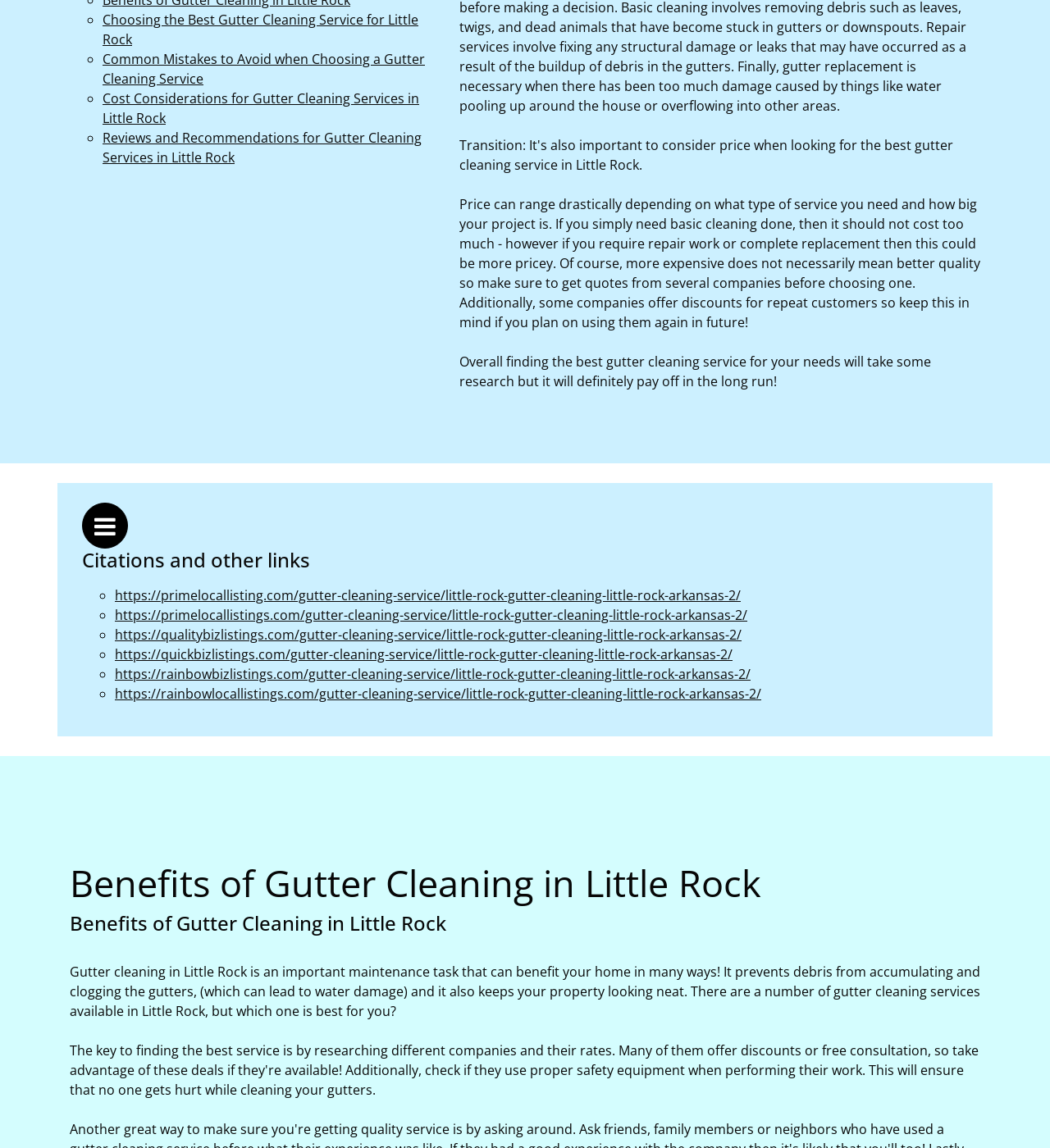Locate the bounding box coordinates of the region to be clicked to comply with the following instruction: "Click on 'Choosing the Best Gutter Cleaning Service for Little Rock'". The coordinates must be four float numbers between 0 and 1, in the form [left, top, right, bottom].

[0.098, 0.009, 0.398, 0.042]